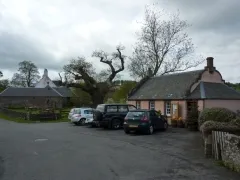What is the color scheme of the cottage?
Using the image, provide a concise answer in one word or a short phrase.

Soft pastel hues